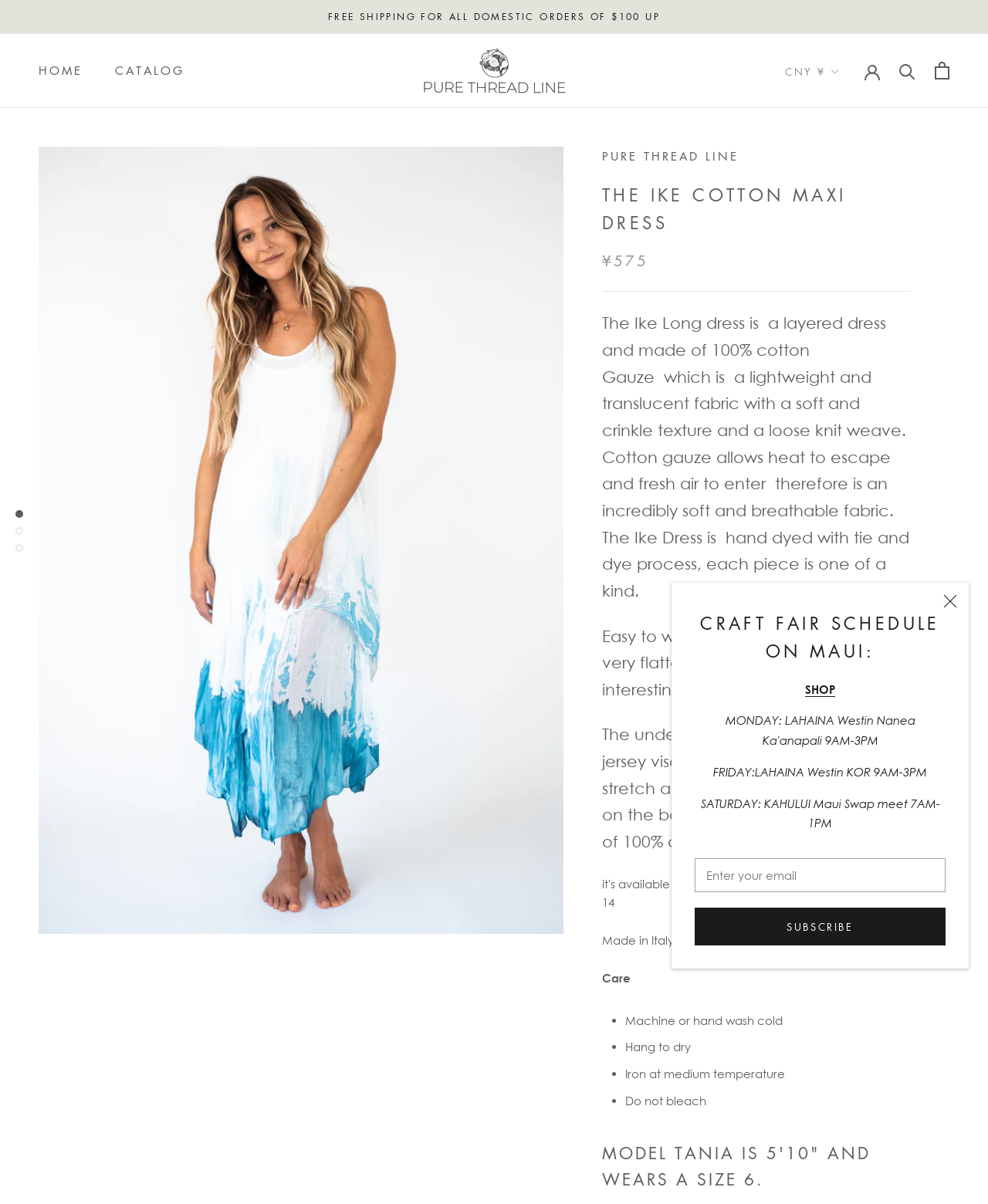Please find the bounding box coordinates of the element's region to be clicked to carry out this instruction: "Subscribe to the newsletter".

[0.703, 0.754, 0.957, 0.785]